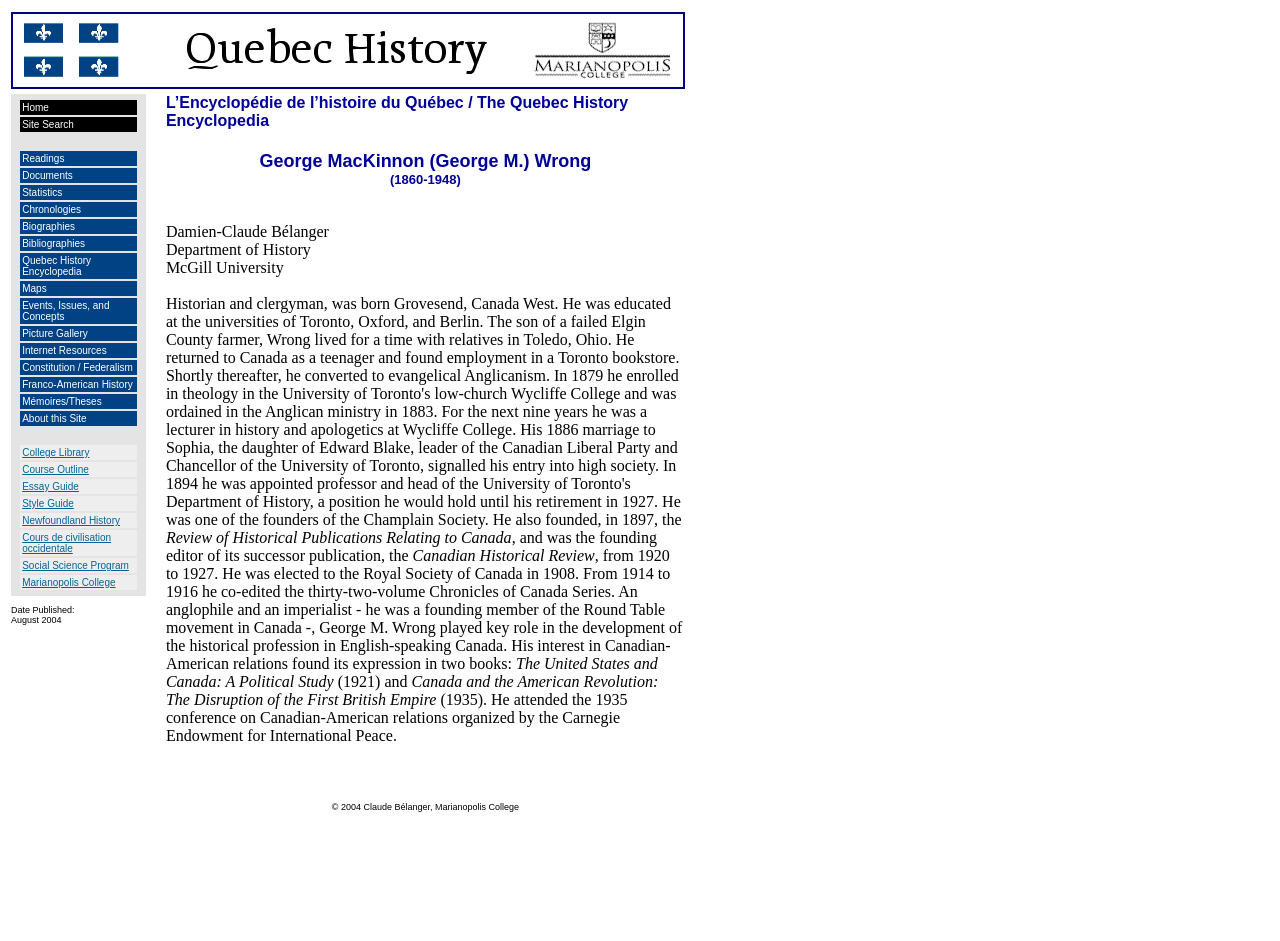Please determine the bounding box coordinates of the element's region to click for the following instruction: "Click on Home".

[0.016, 0.106, 0.107, 0.122]